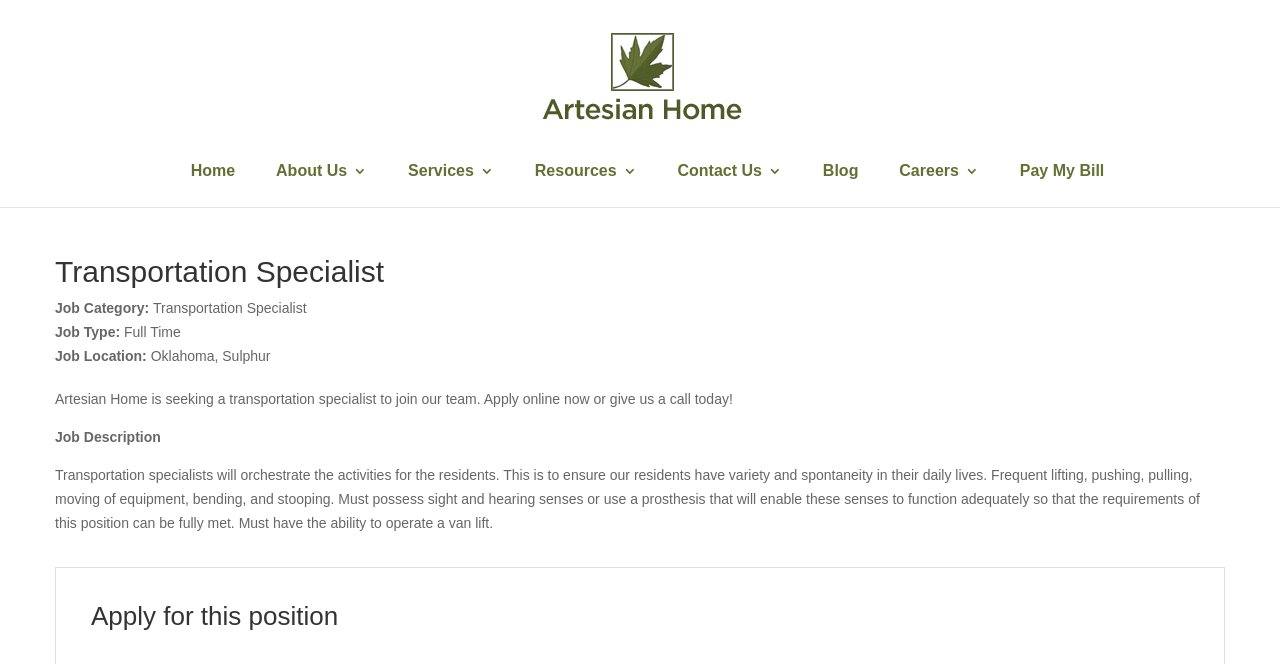Find the bounding box coordinates corresponding to the UI element with the description: "Contact Us". The coordinates should be formatted as [left, top, right, bottom], with values as floats between 0 and 1.

[0.529, 0.247, 0.611, 0.312]